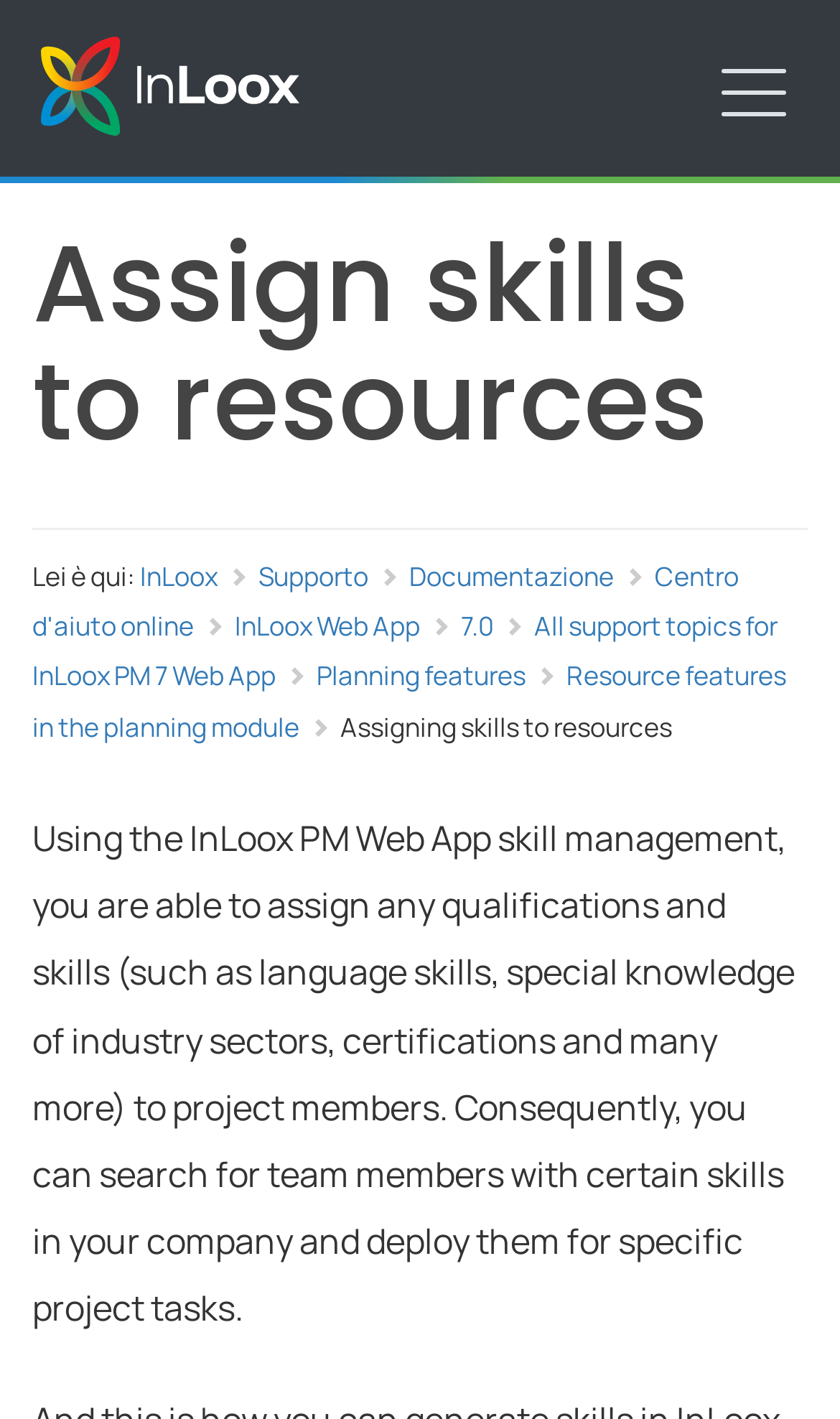Use a single word or phrase to answer this question: 
What is the topic of the current webpage?

Assigning skills to resources